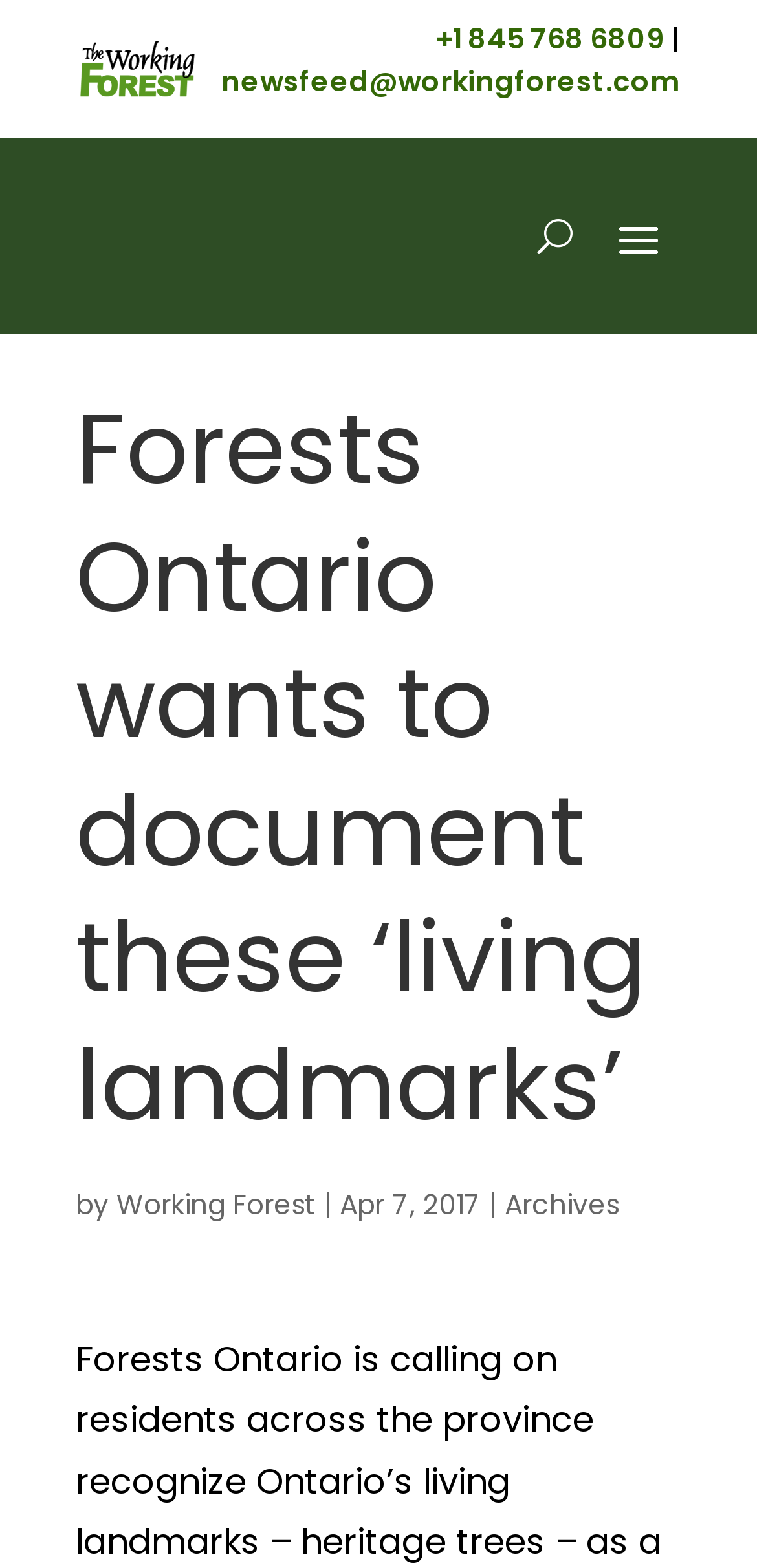Locate and provide the bounding box coordinates for the HTML element that matches this description: "Archives".

[0.667, 0.756, 0.818, 0.781]